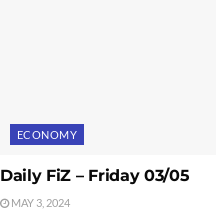What style does the overall aesthetic of the design reflect?
Could you answer the question with a detailed and thorough explanation?

The clean and modern design of the article, with a prominent title and a clear categorization, reflects a contemporary style typical of digital news platforms, giving it a sleek and up-to-date look.